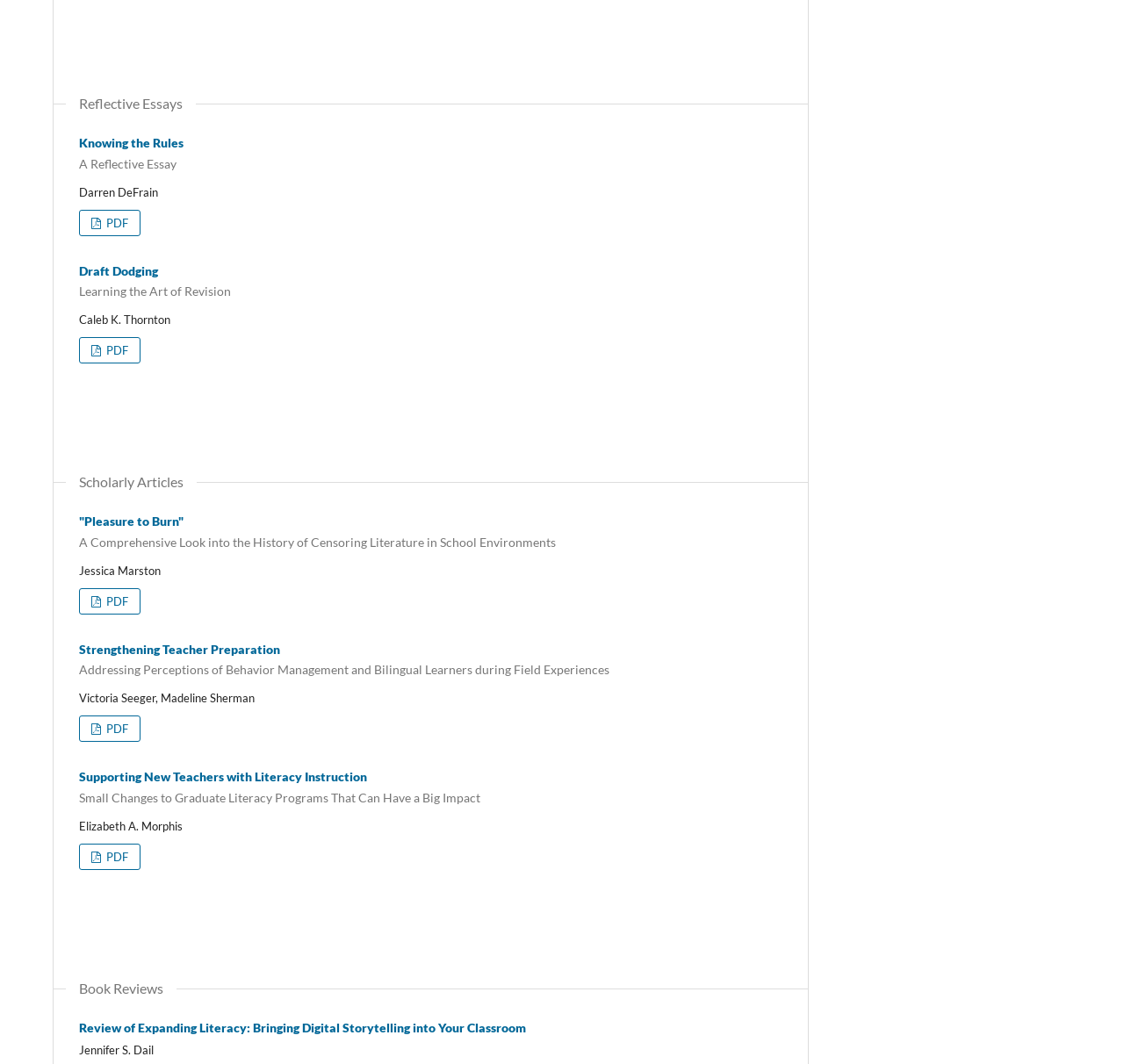Find the bounding box coordinates for the UI element that matches this description: "PDF".

[0.07, 0.197, 0.125, 0.222]